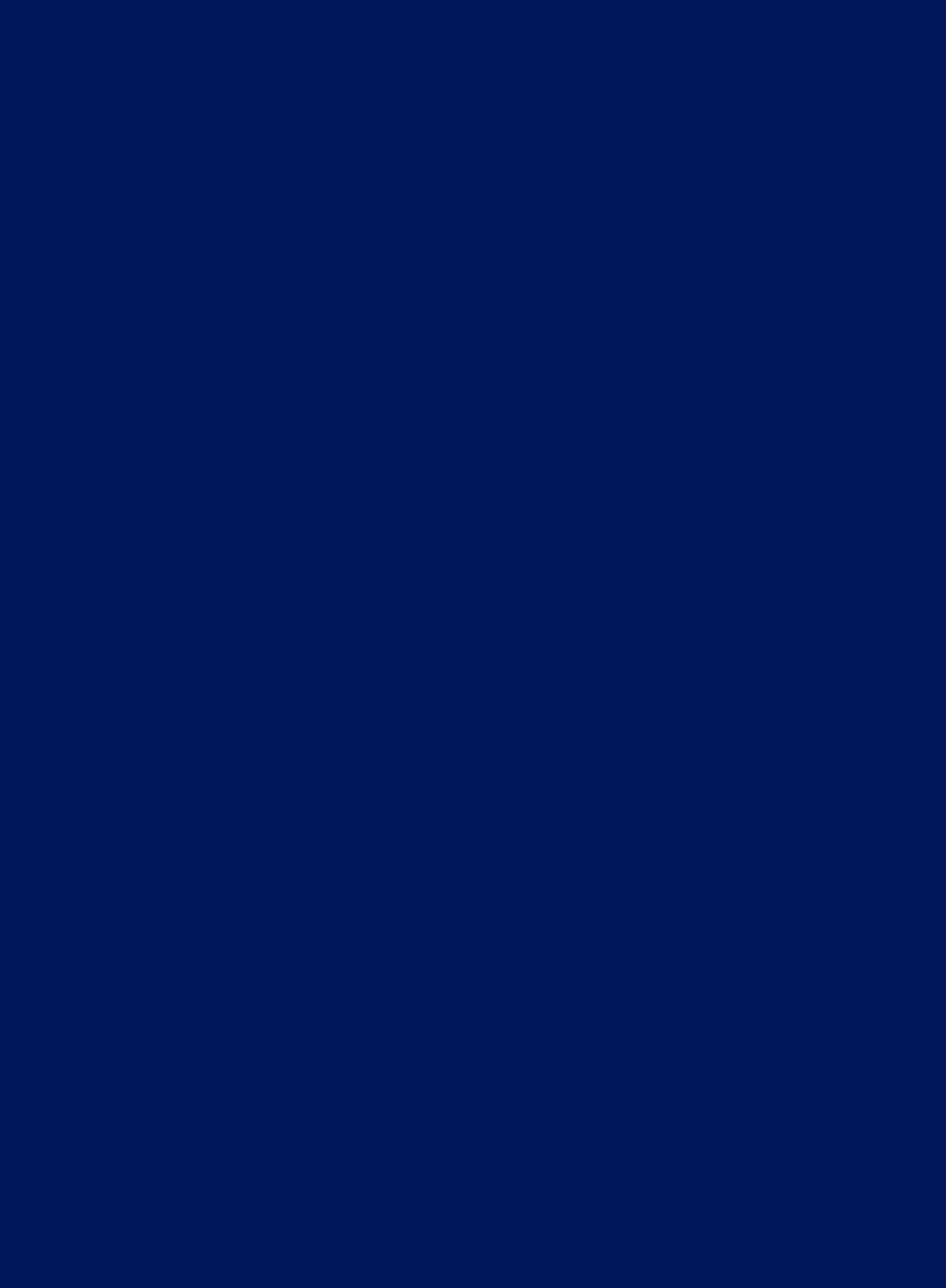Respond to the following question with a brief word or phrase:
What is the location of Hangar No. J1-A?

Nelspruit, Mpumalanga, South Africa